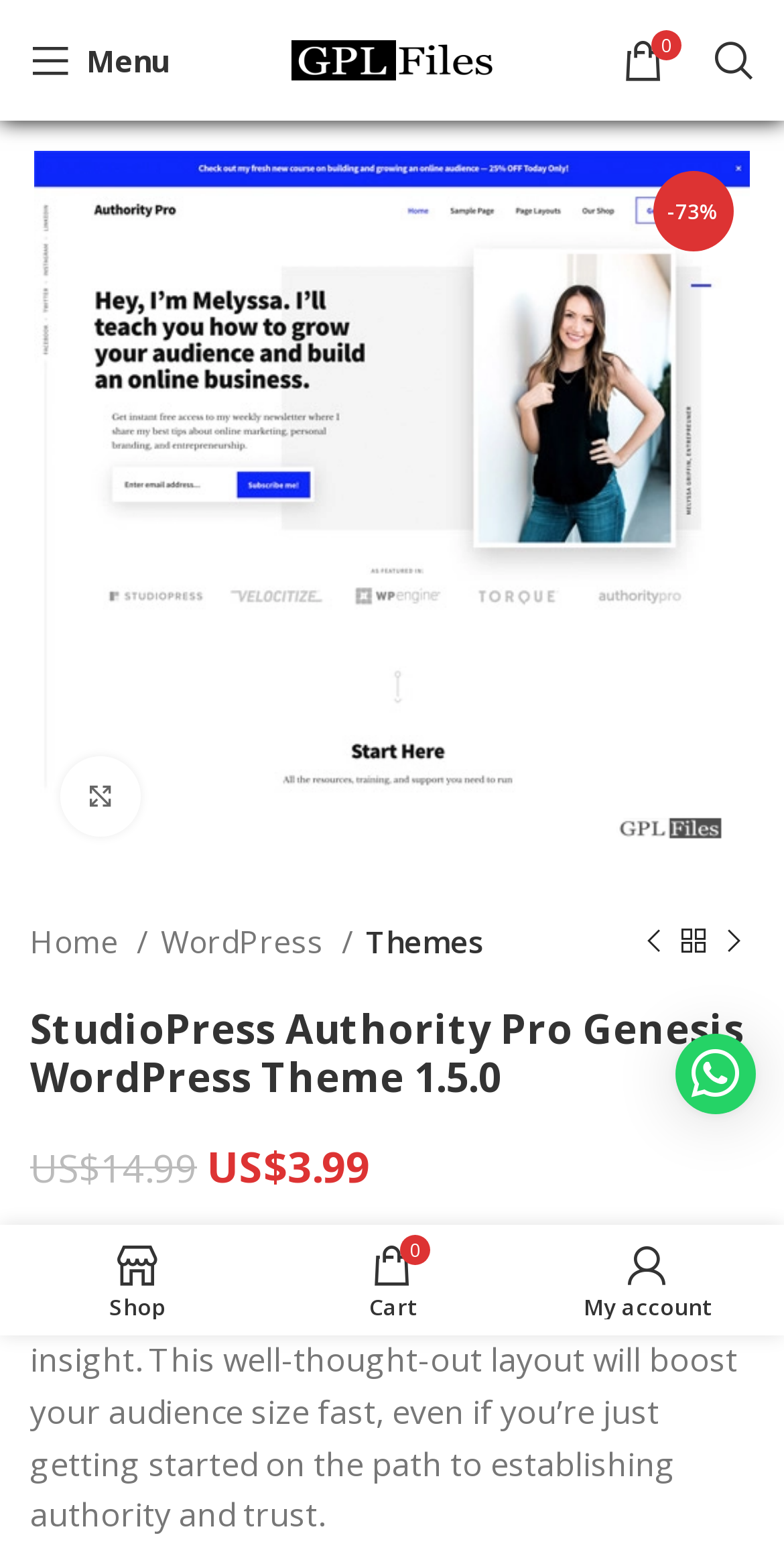Extract the heading text from the webpage.

StudioPress Authority Pro Genesis WordPress Theme 1.5.0